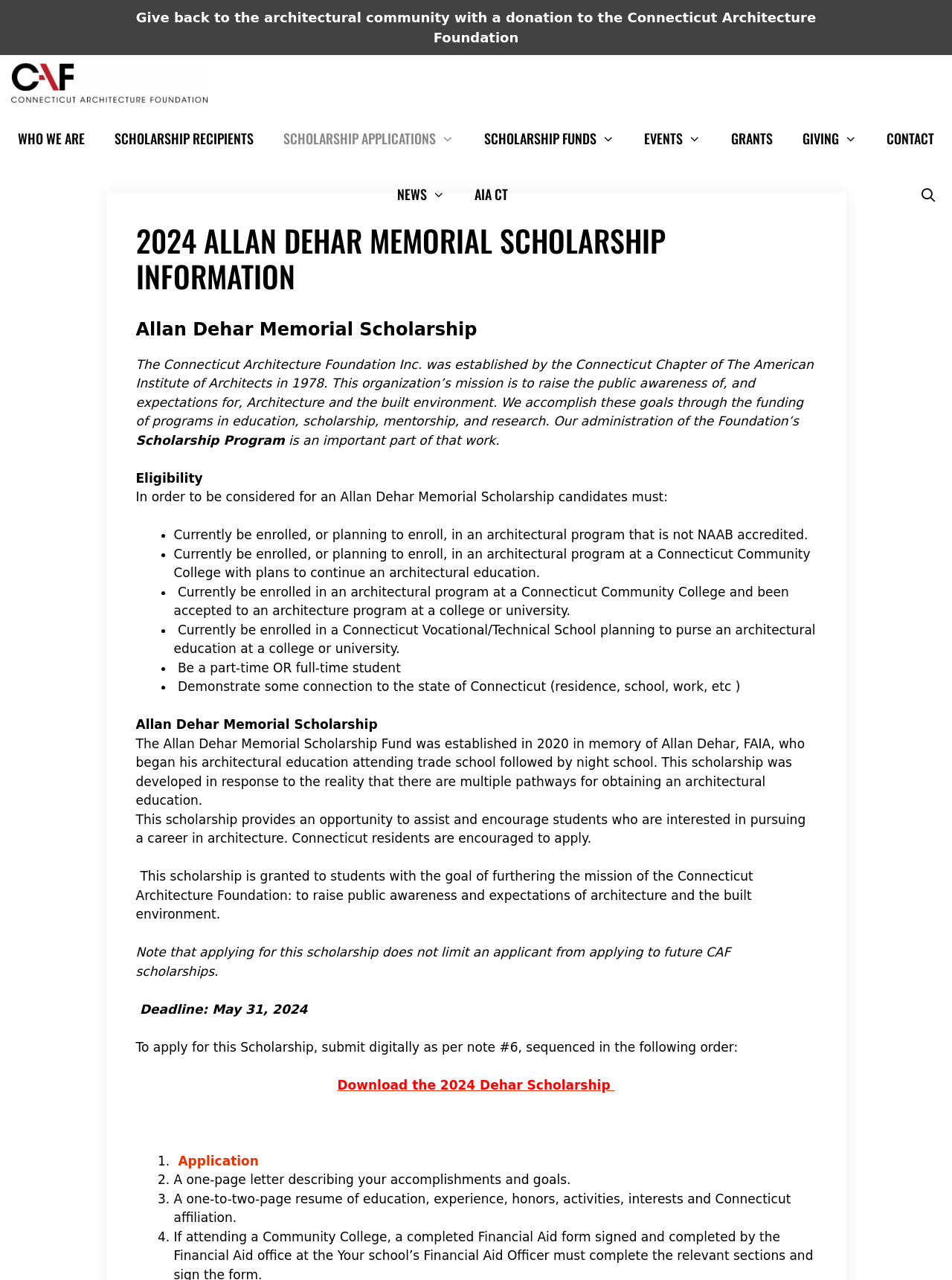Can you pinpoint the bounding box coordinates for the clickable element required for this instruction: "Click on the 'Give back to the architectural community with a donation to the Connecticut Architecture Foundation' link"? The coordinates should be four float numbers between 0 and 1, i.e., [left, top, right, bottom].

[0.143, 0.008, 0.857, 0.035]